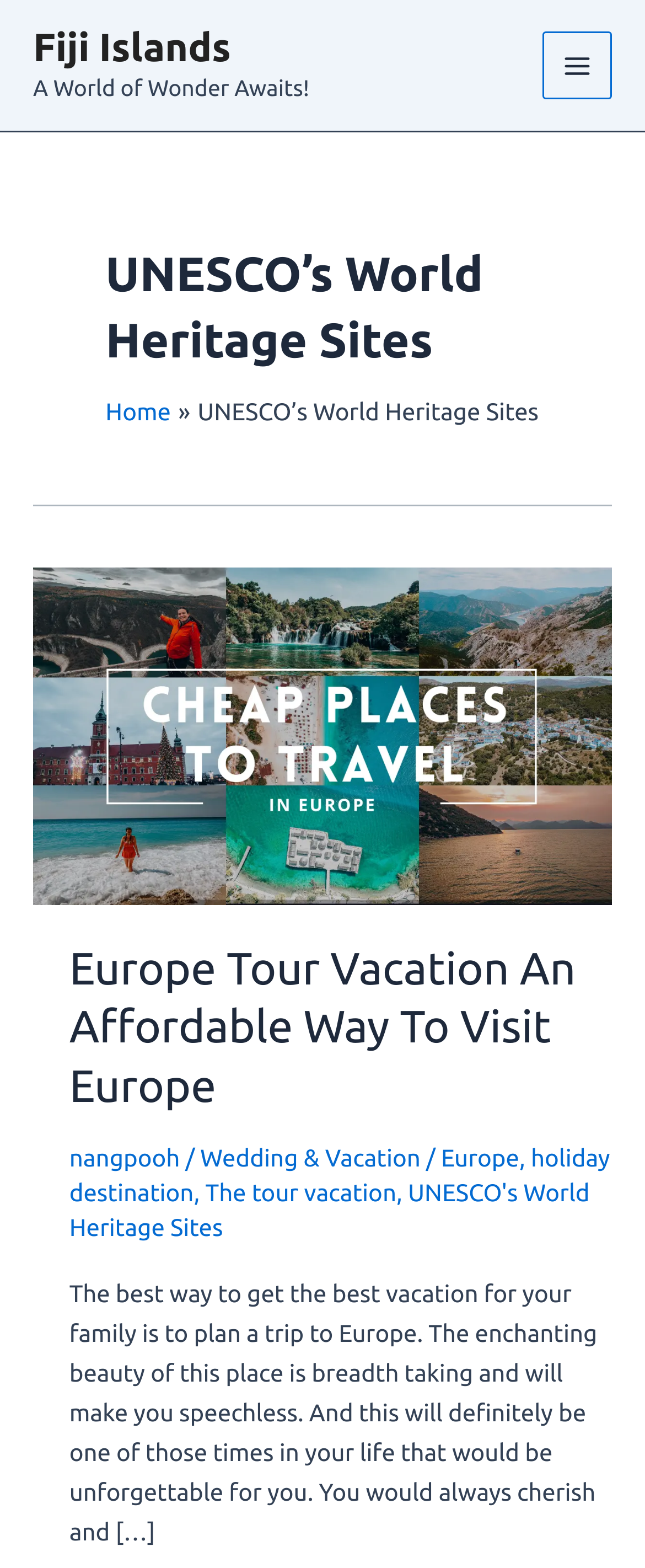Find the bounding box coordinates for the UI element whose description is: "Colonial Redi Record". The coordinates should be four float numbers between 0 and 1, in the format [left, top, right, bottom].

None